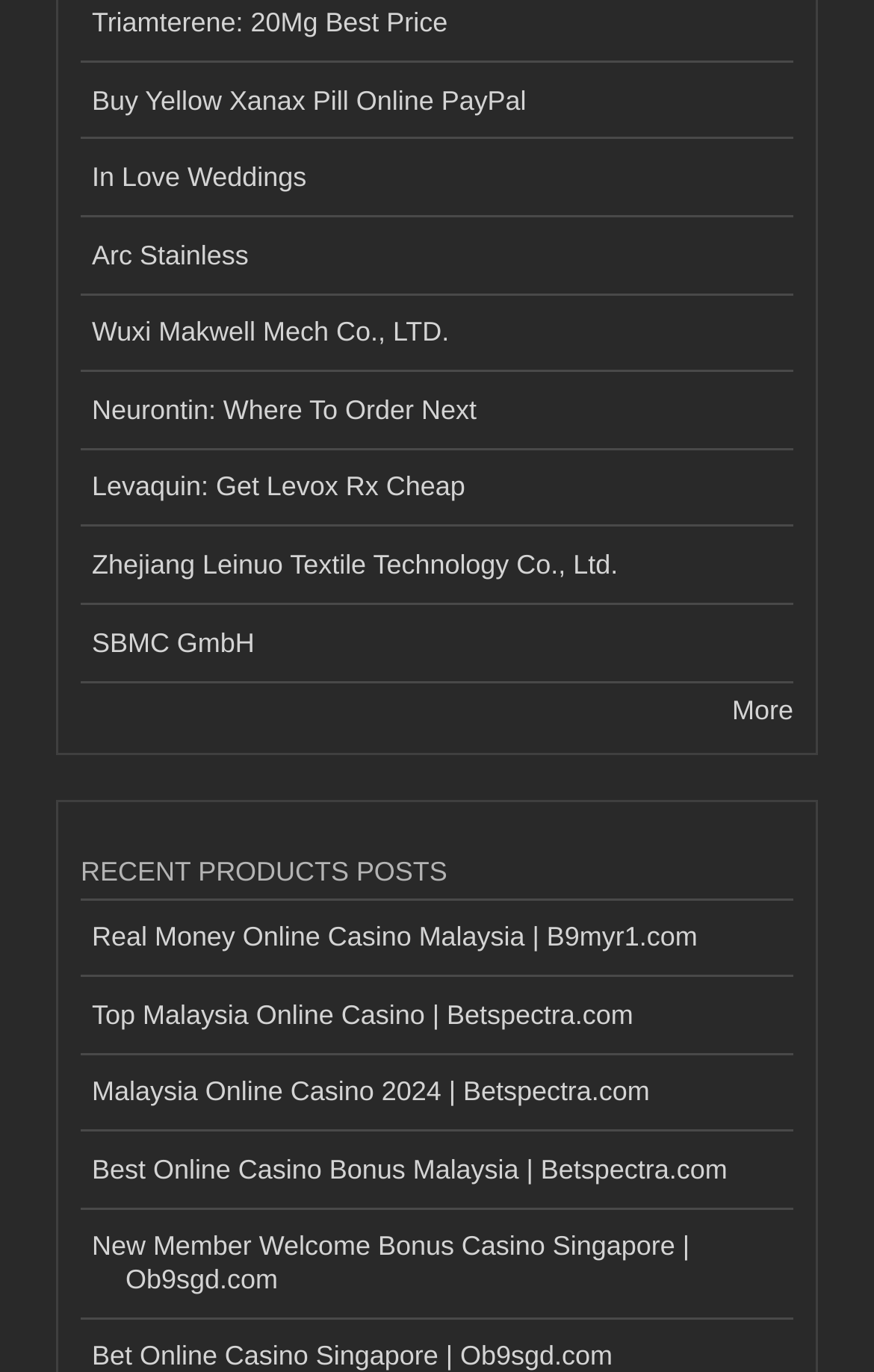Please specify the bounding box coordinates of the element that should be clicked to execute the given instruction: 'See more'. Ensure the coordinates are four float numbers between 0 and 1, expressed as [left, top, right, bottom].

[0.838, 0.505, 0.908, 0.528]